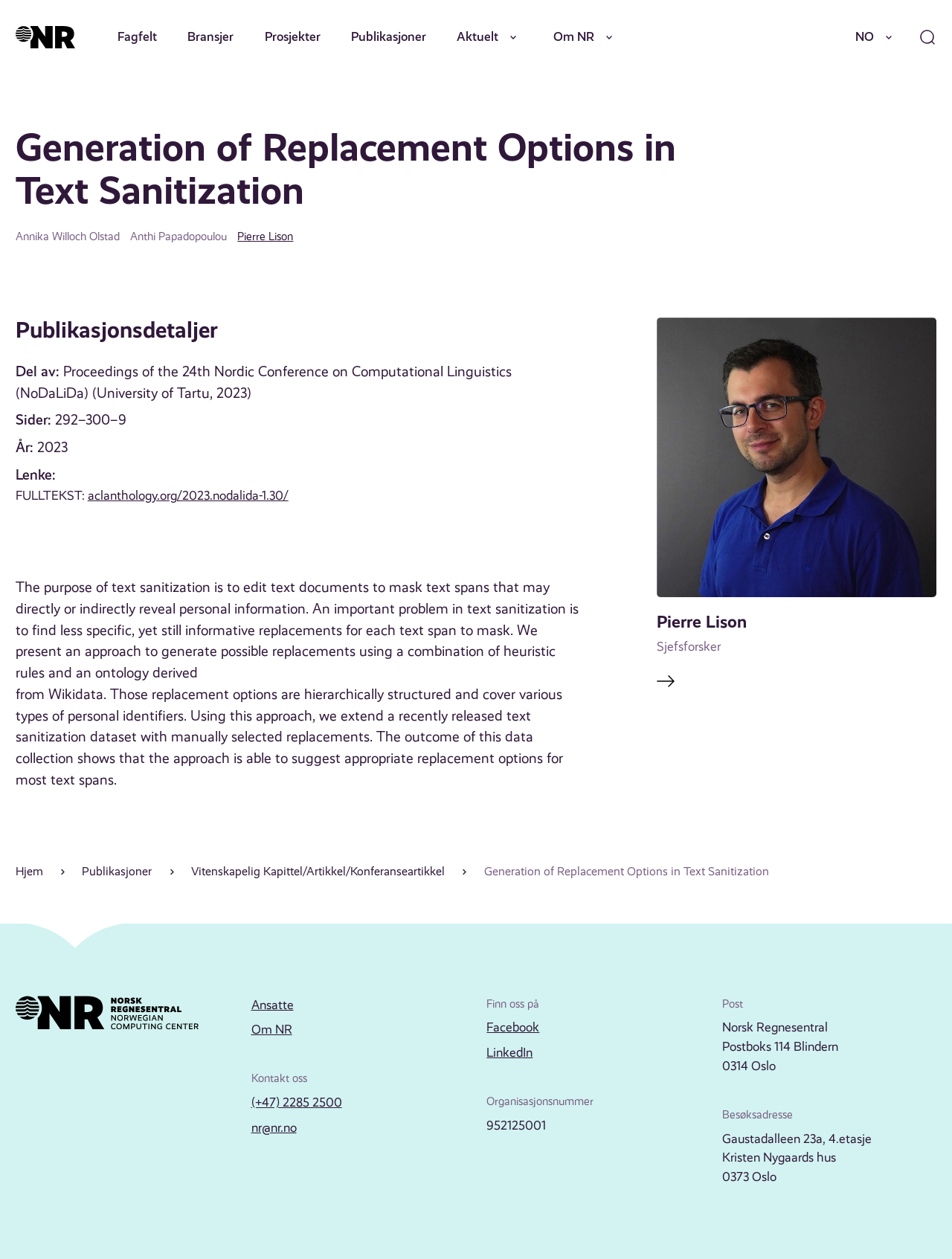Given the element description NRs årsrapporter, predict the bounding box coordinates for the UI element in the webpage screenshot. The format should be (top-left x, top-left y, bottom-right x, bottom-right y), and the values should be between 0 and 1.

[0.581, 0.188, 0.705, 0.203]